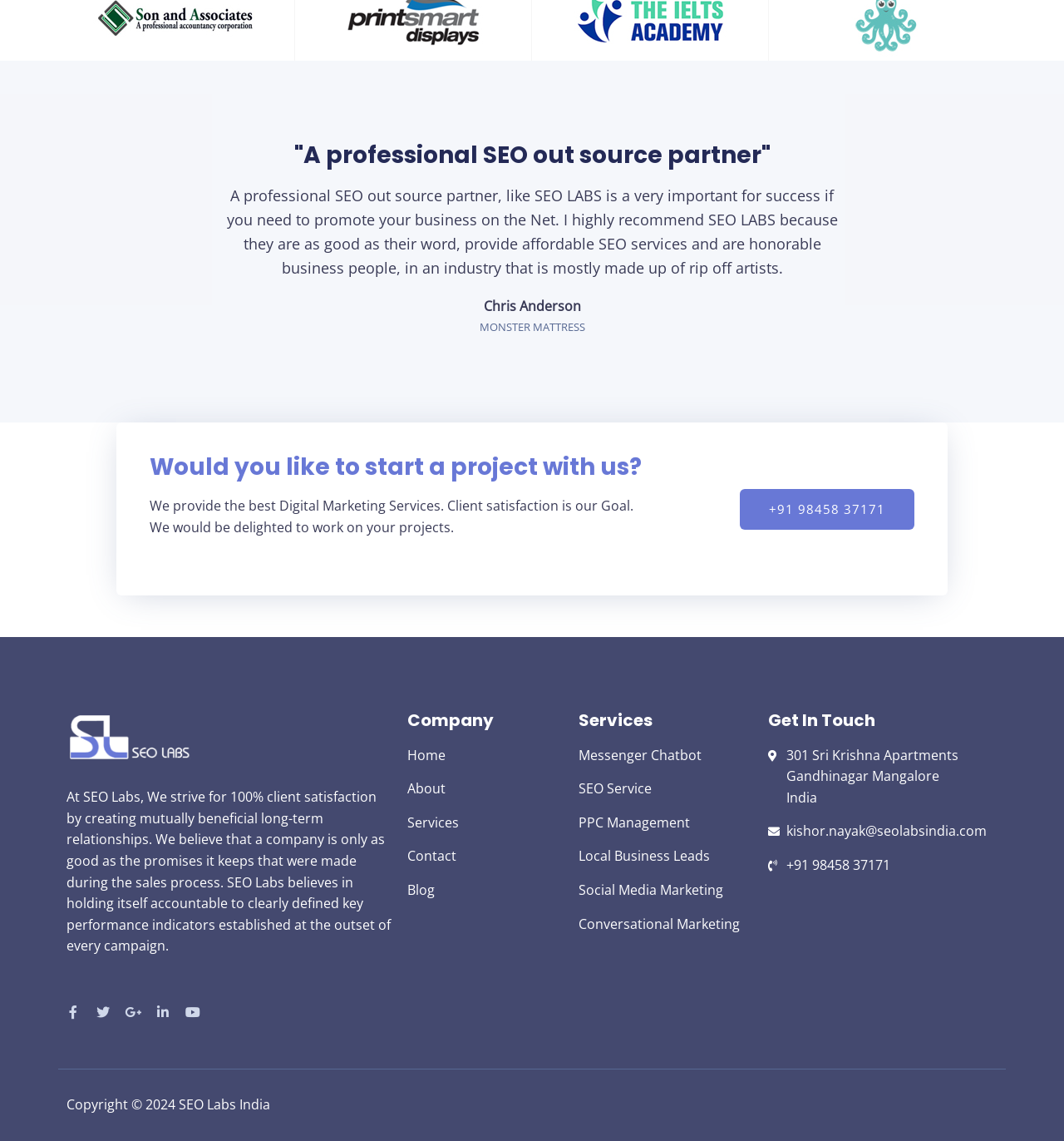Predict the bounding box of the UI element that fits this description: "kishor.nayak@seolabsindia.com".

[0.722, 0.72, 0.937, 0.738]